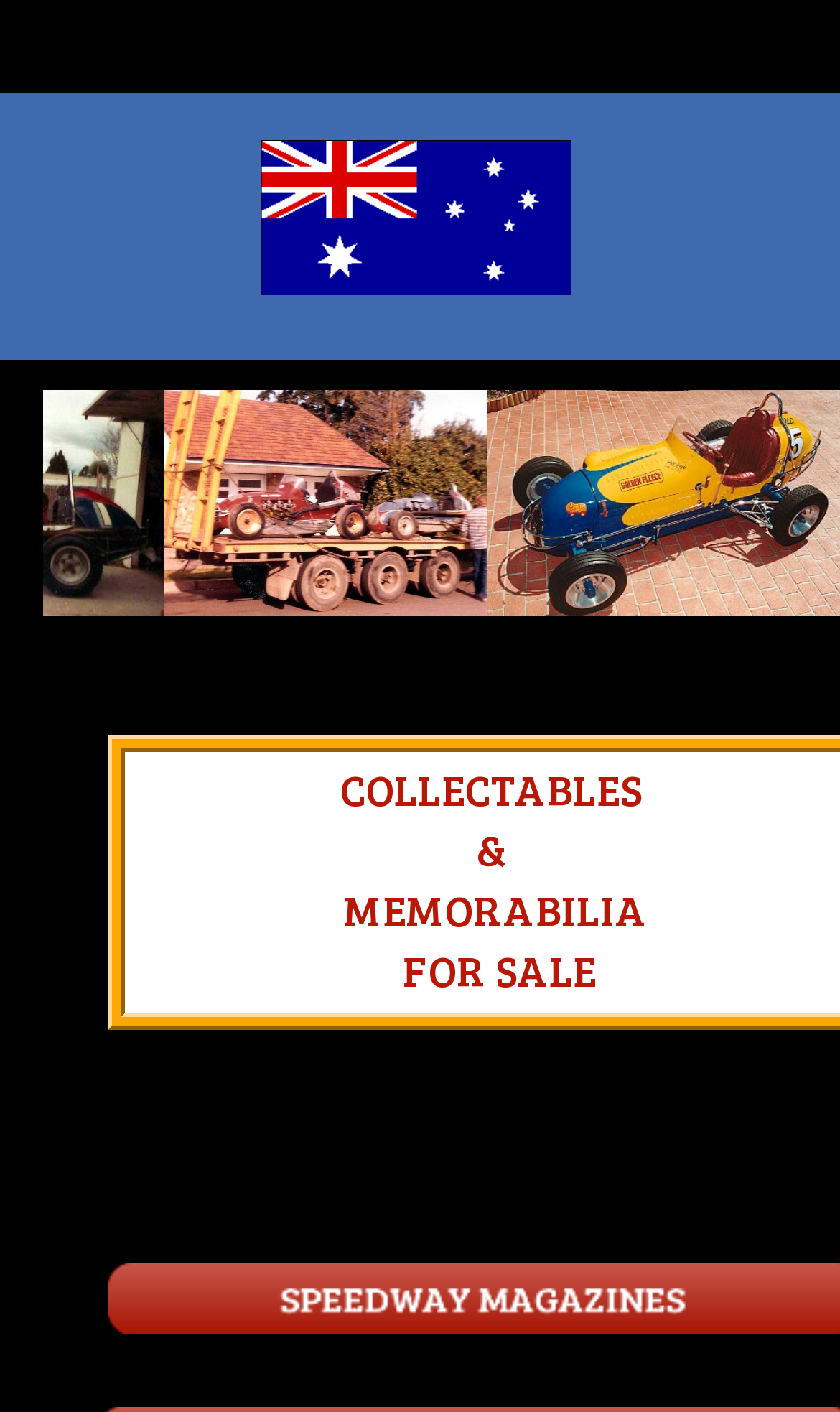How many columns are in the table? Refer to the image and provide a one-word or short phrase answer.

5